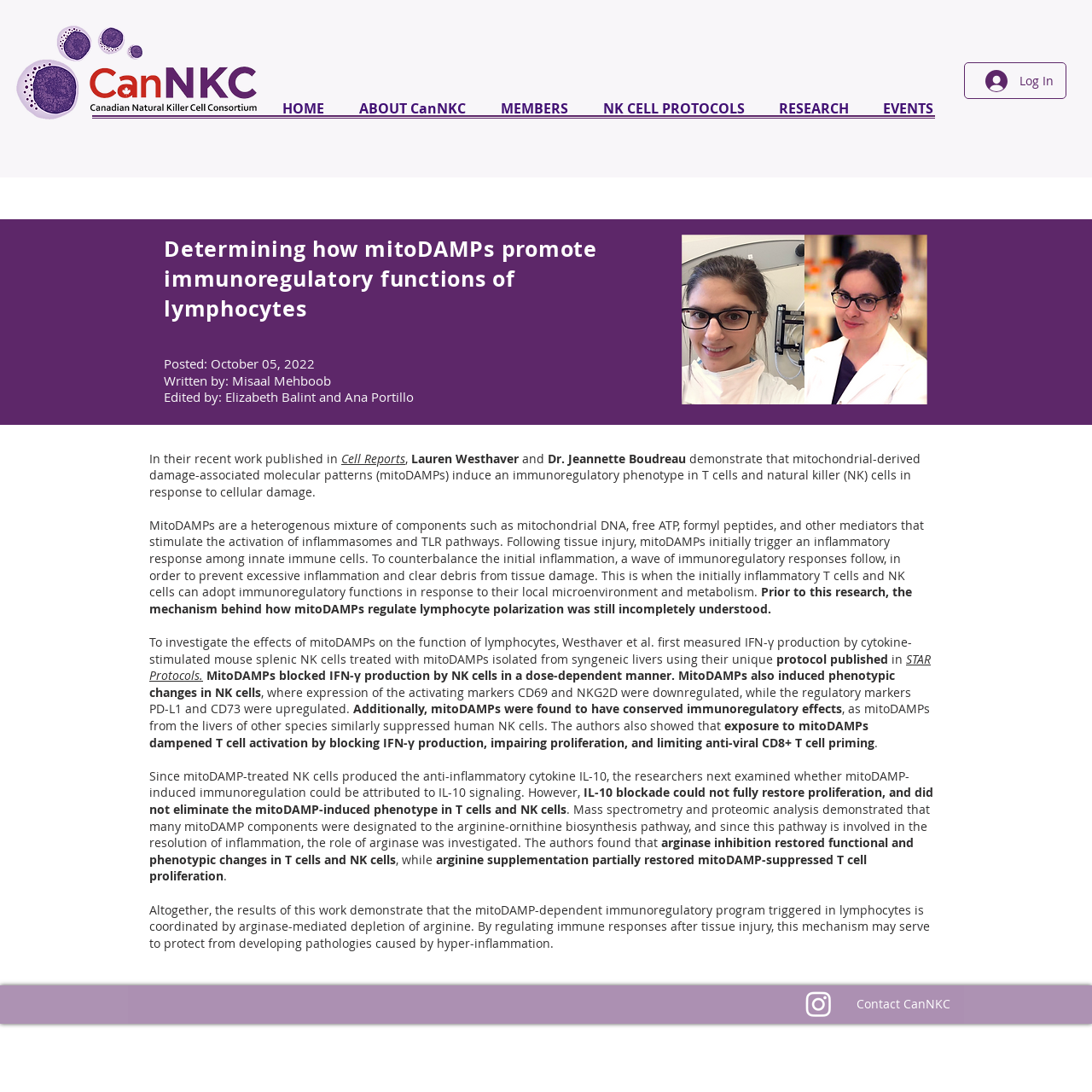Provide an in-depth description of the elements and layout of the webpage.

The webpage is about a research highlight from the Boudreau Lab, featuring a study on how mitoDAMPs promote immunoregulatory functions of lymphocytes. At the top left corner, there is a CanNKC logo image. Below the logo, there is a navigation menu with links to HOME, ABOUT CanNKC, MEMBERS, NK CELL PROTOCOLS, RESEARCH, and EVENTS. On the top right corner, there is a Log In button with an image.

The main content of the webpage is divided into two sections. The left section contains a title "Determining how mitoDAMPs promote immunoregulatory functions of lymphocytes" and some metadata, including the posting date and authors. Below the title, there is a large block of text that summarizes the research study. The text is divided into several paragraphs, each describing a different aspect of the study, including the background, methodology, results, and conclusions.

On the right side of the main content, there is an image with a caption. The image is positioned above the text and takes up about half of the width of the main content area.

At the bottom of the webpage, there is a social bar with a link to Instagram, and a link to Contact CanNKC.